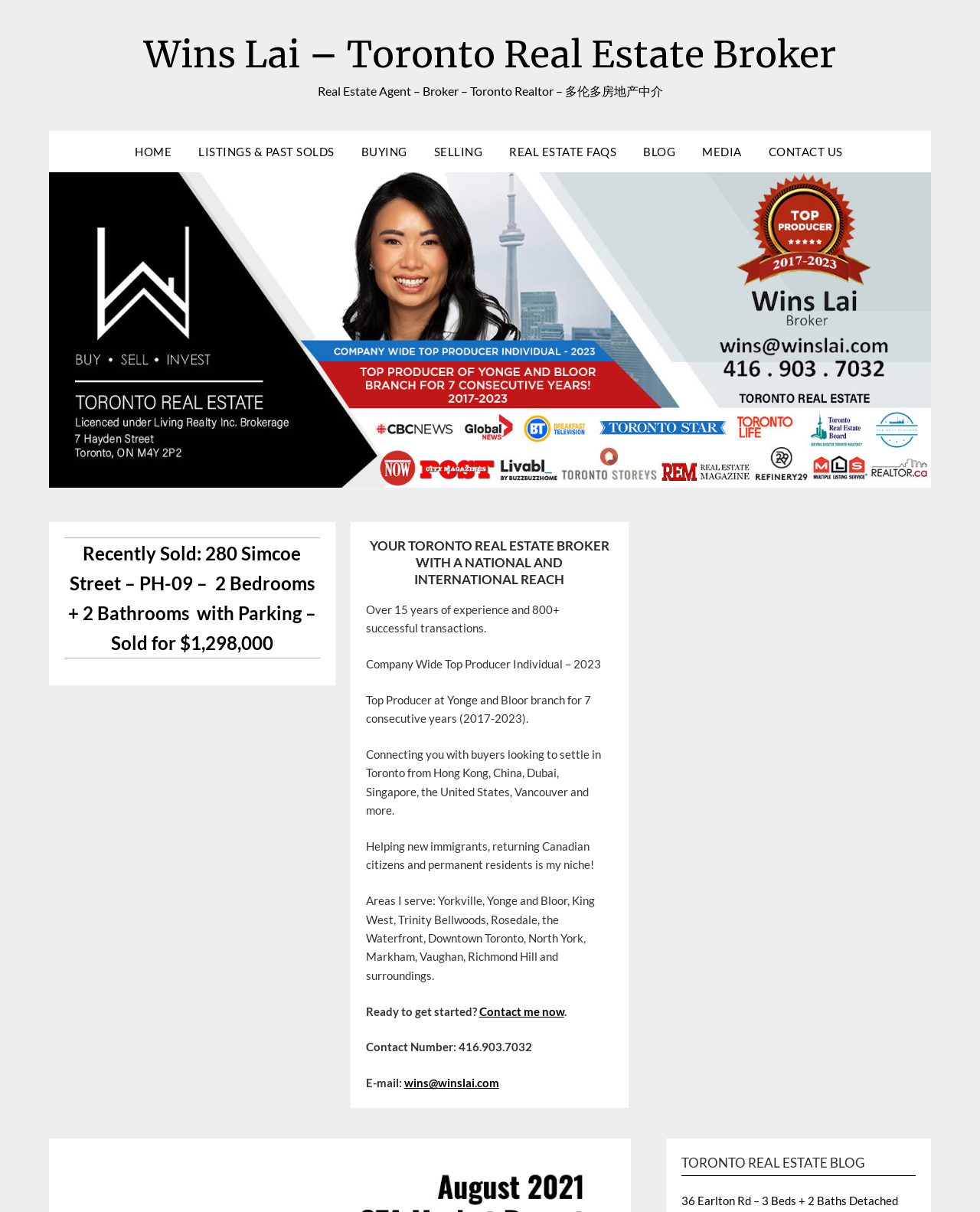Identify the title of the webpage and provide its text content.

August 2021 GTA Housing Market: Prices Soar As Sales Plunge